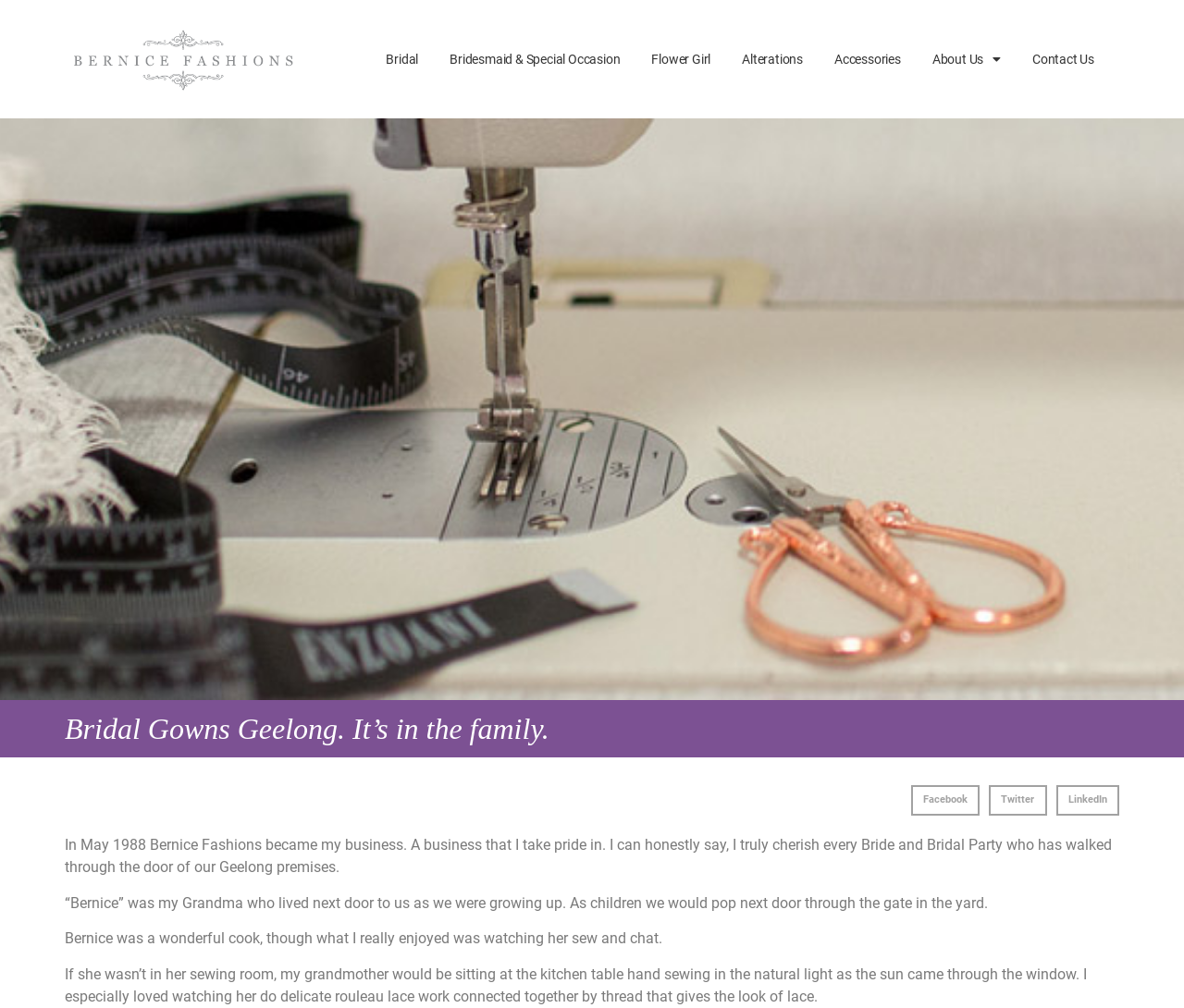When did Bernice Fashions become the author's business?
Using the visual information, respond with a single word or phrase.

May 1988